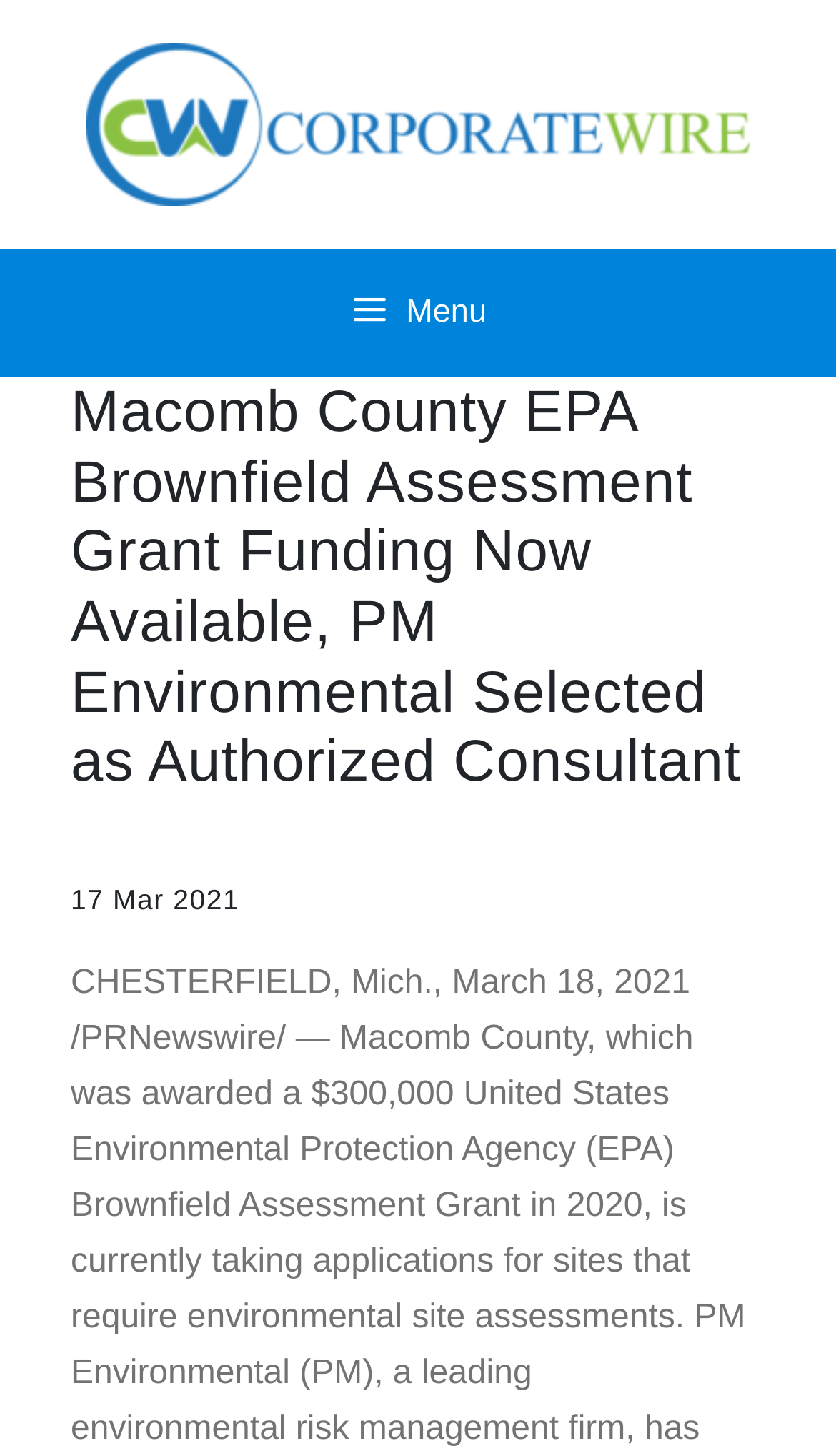Using a single word or phrase, answer the following question: 
What is the name of the authorized consultant?

PM Environmental